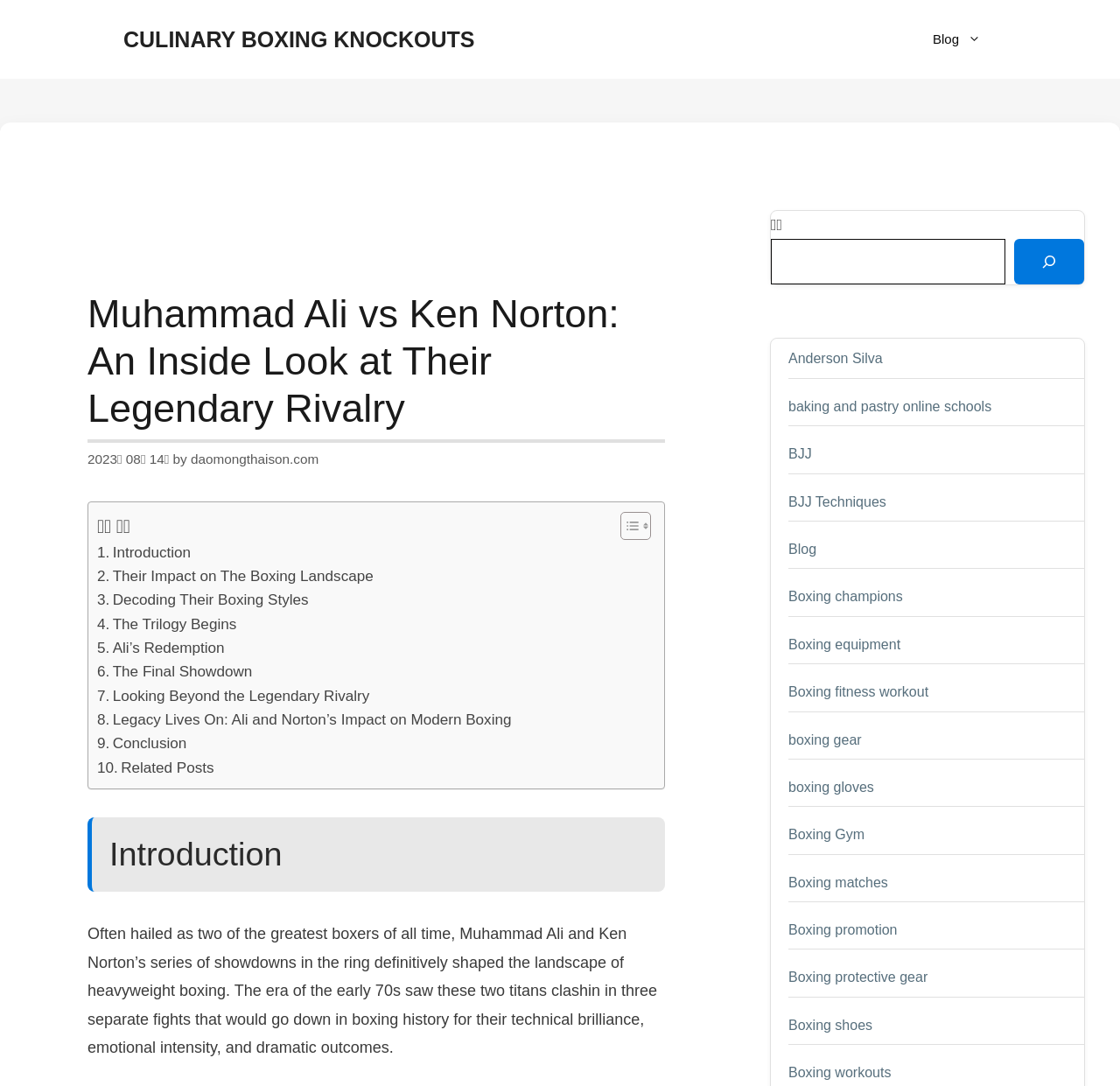Identify the bounding box coordinates of the section to be clicked to complete the task described by the following instruction: "Toggle the table of content". The coordinates should be four float numbers between 0 and 1, formatted as [left, top, right, bottom].

[0.542, 0.47, 0.577, 0.498]